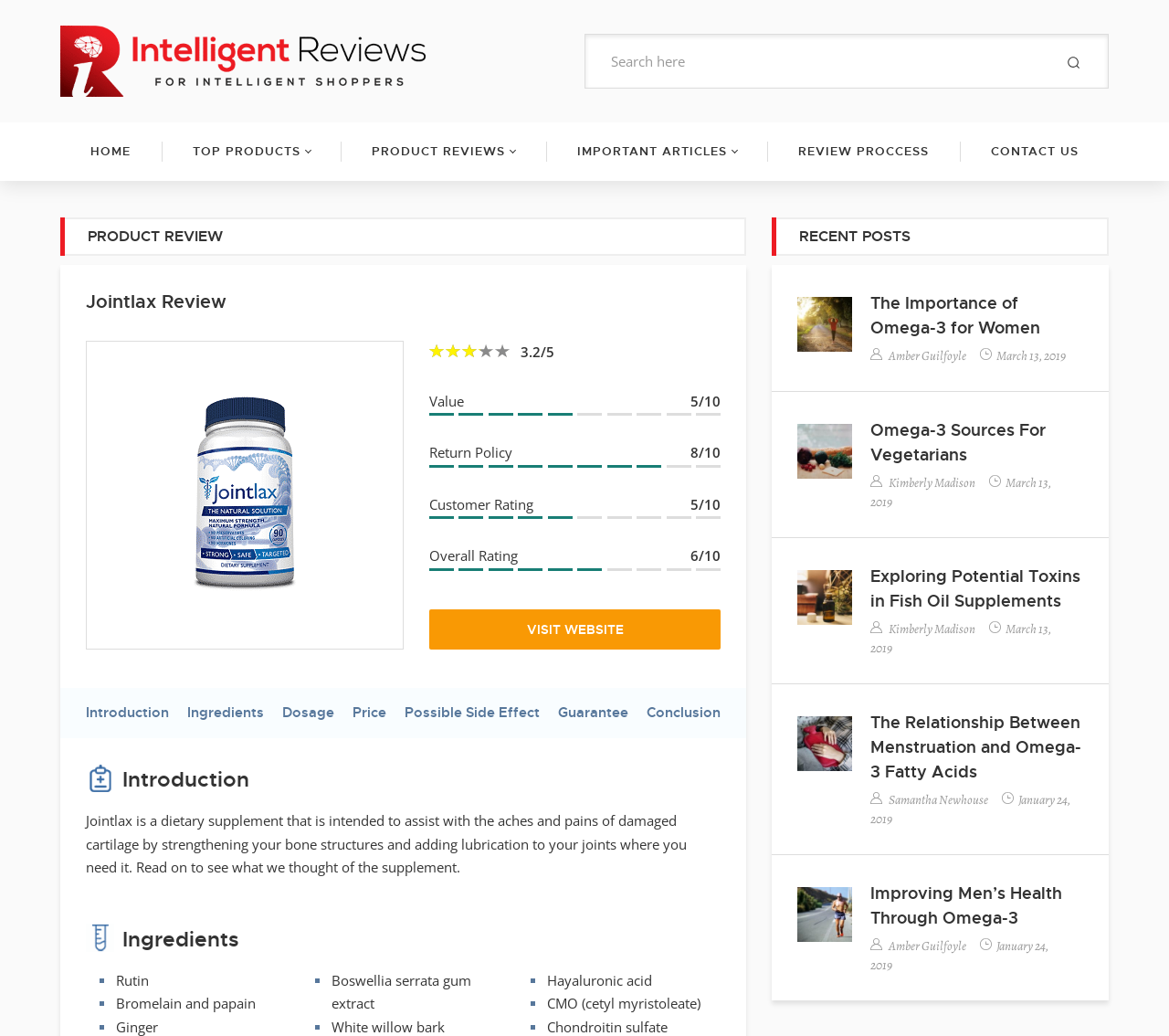Locate the UI element that matches the description Omega-3 Sources For Vegetarians in the webpage screenshot. Return the bounding box coordinates in the format (top-left x, top-left y, bottom-right x, bottom-right y), with values ranging from 0 to 1.

[0.745, 0.405, 0.895, 0.449]